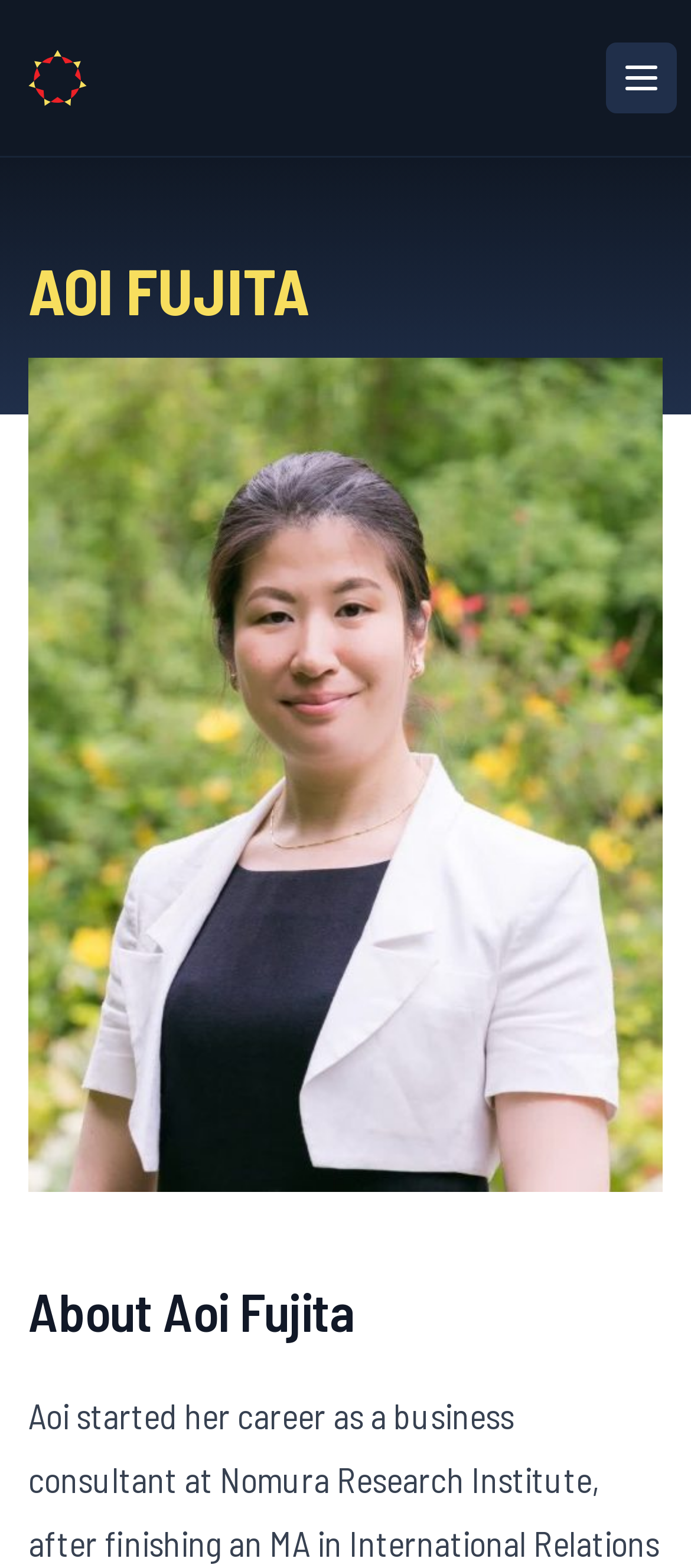Reply to the question with a brief word or phrase: Is there an image on the webpage?

Yes